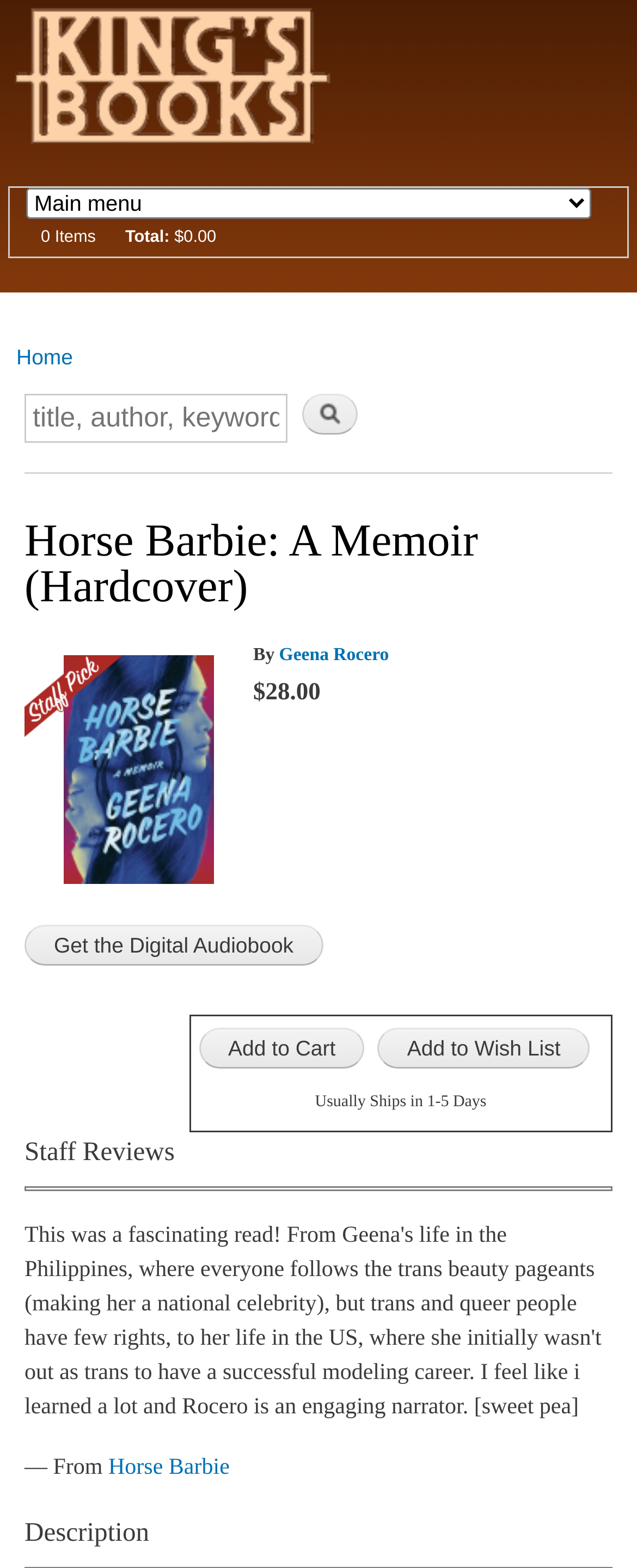Specify the bounding box coordinates of the element's region that should be clicked to achieve the following instruction: "Search for a book". The bounding box coordinates consist of four float numbers between 0 and 1, in the format [left, top, right, bottom].

[0.038, 0.251, 0.452, 0.282]